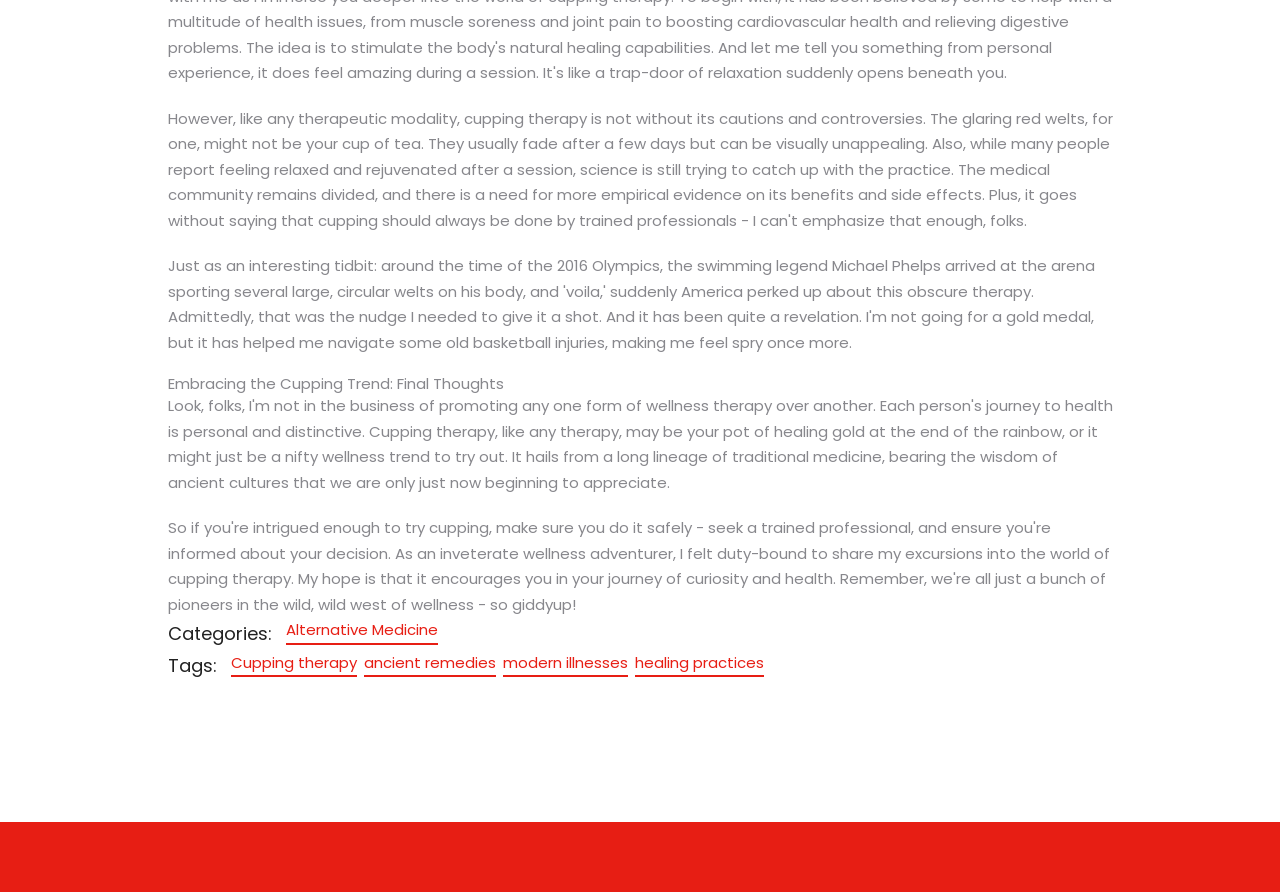Please answer the following query using a single word or phrase: 
How many tags are associated with the article?

4